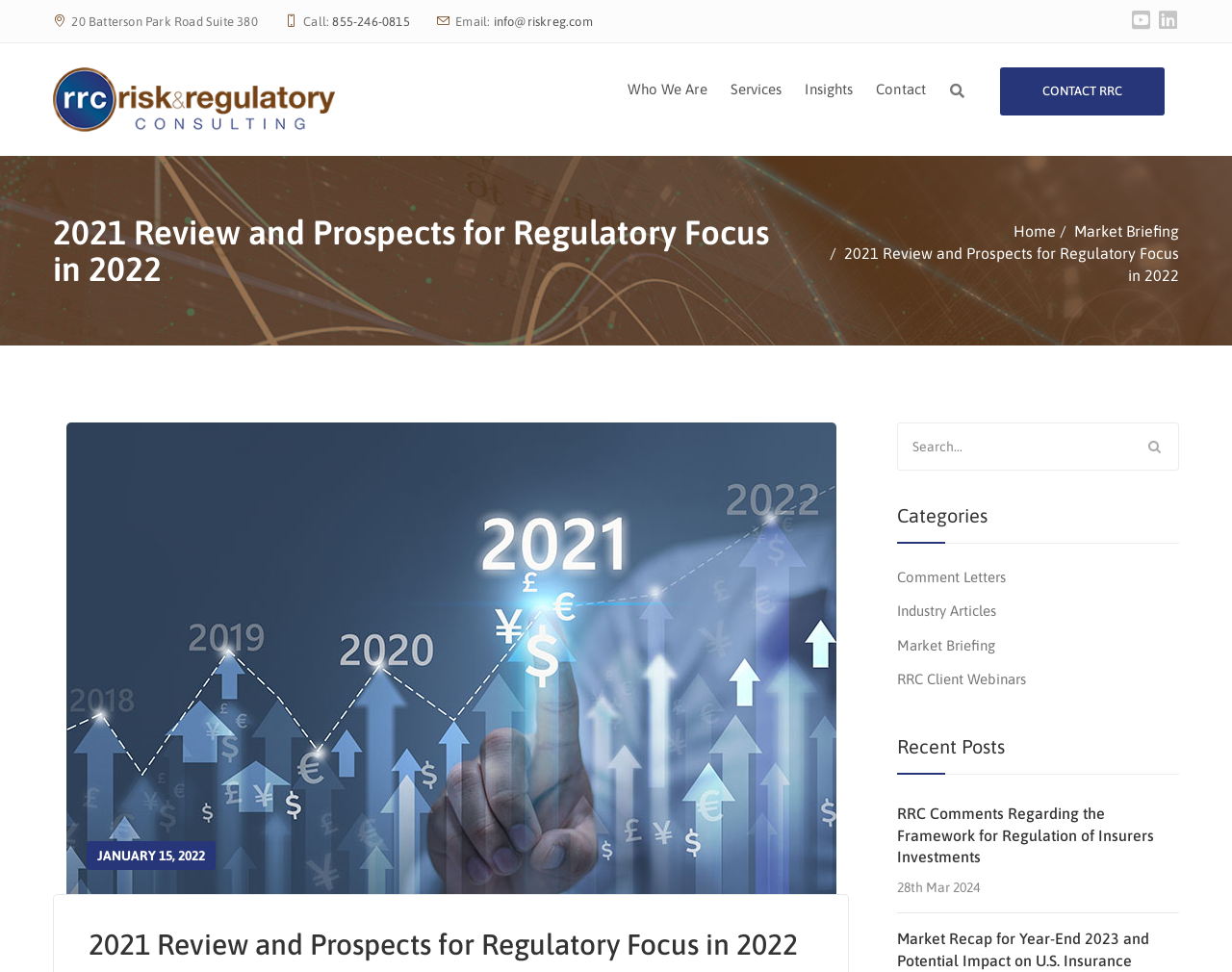Find the bounding box coordinates of the clickable area required to complete the following action: "Send an email".

[0.401, 0.015, 0.481, 0.03]